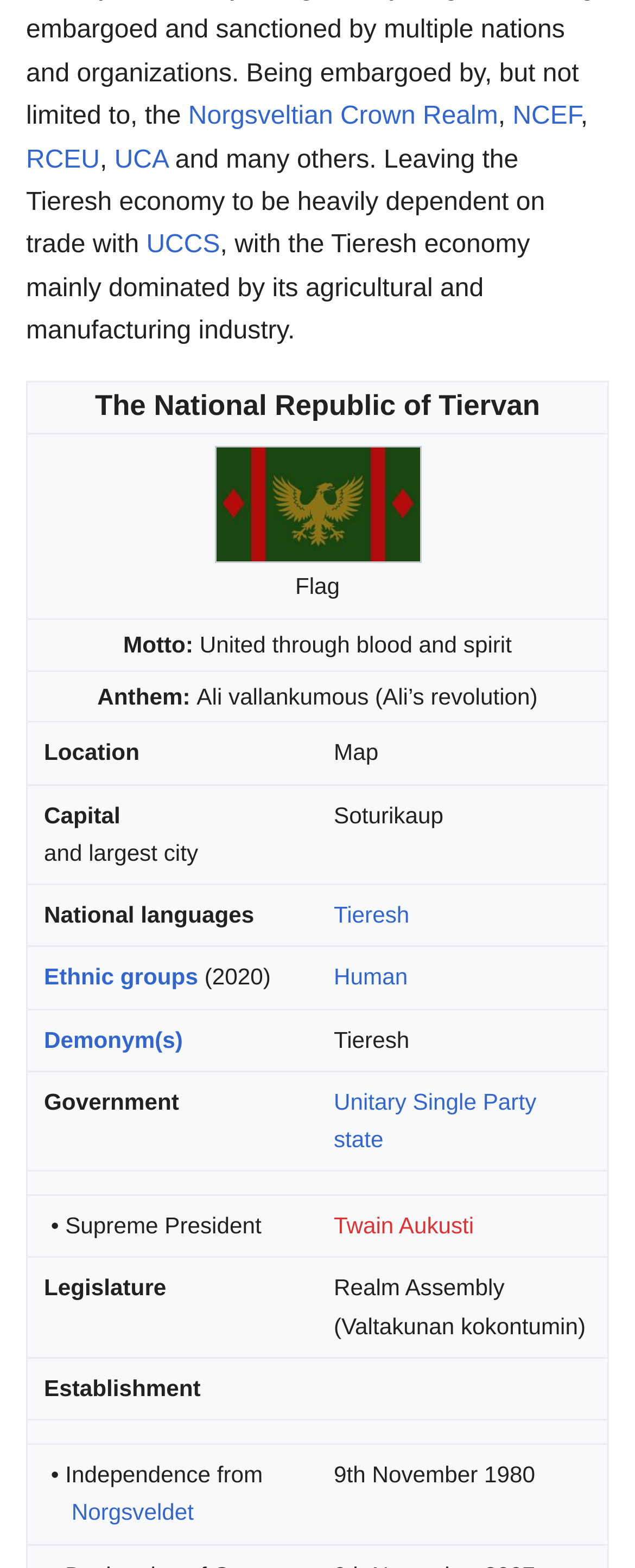Identify the bounding box coordinates of the region I need to click to complete this instruction: "Check the independence date from Norgsveldet".

[0.5, 0.922, 0.956, 0.985]